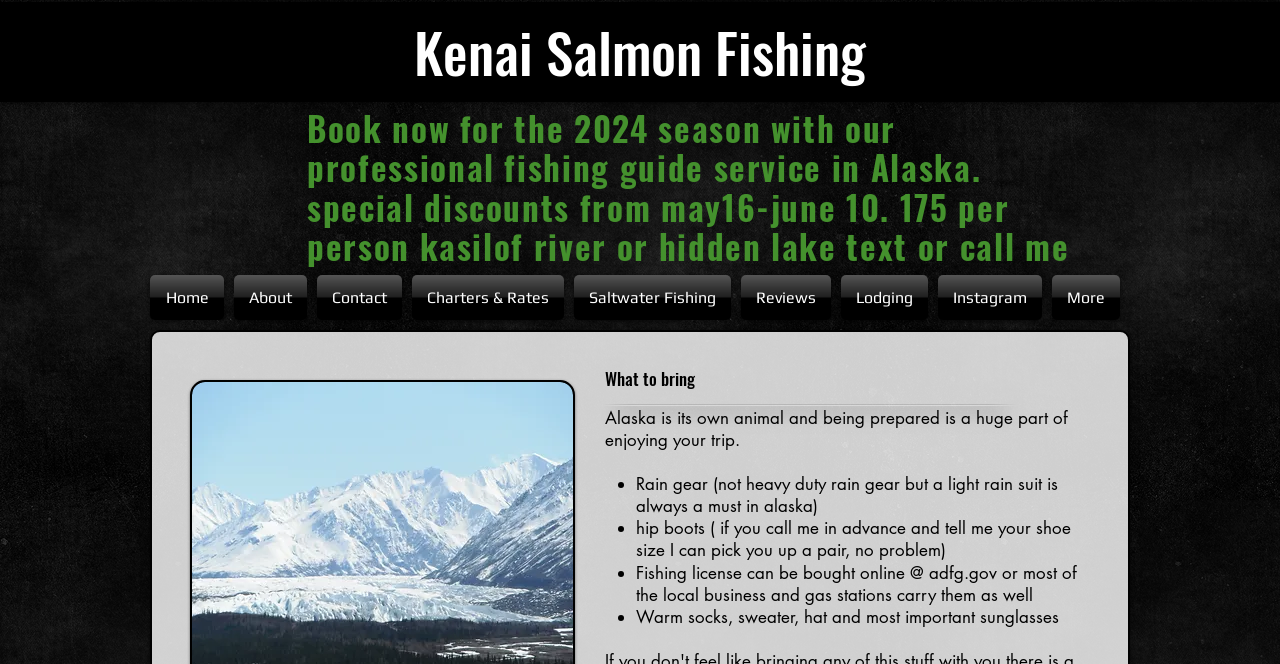Can you give a detailed response to the following question using the information from the image? What is the time period for special discounts?

The time period for special discounts can be found in the heading element that describes the fishing trip, which states 'special discounts from may16-june 10'.